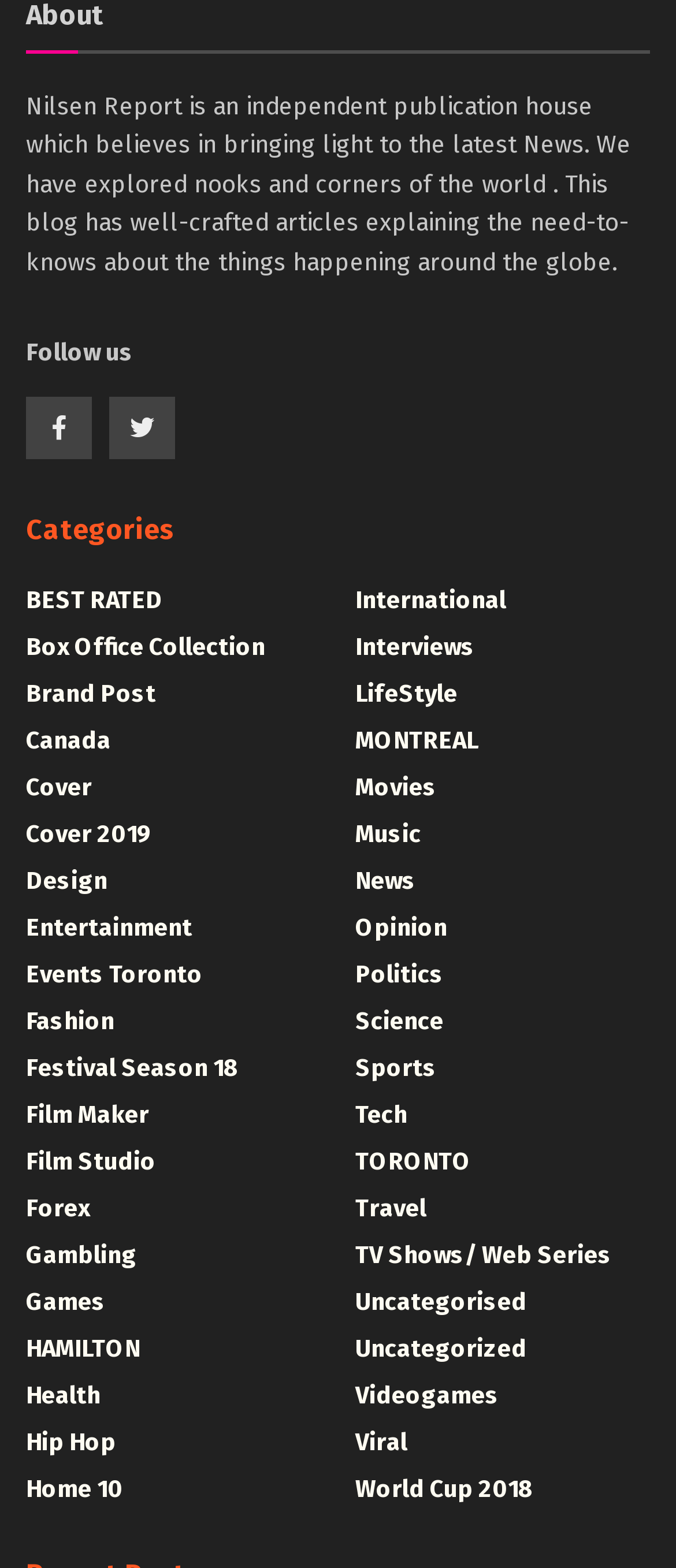Determine the bounding box coordinates for the area that should be clicked to carry out the following instruction: "View articles in the BEST RATED category".

[0.038, 0.373, 0.241, 0.392]